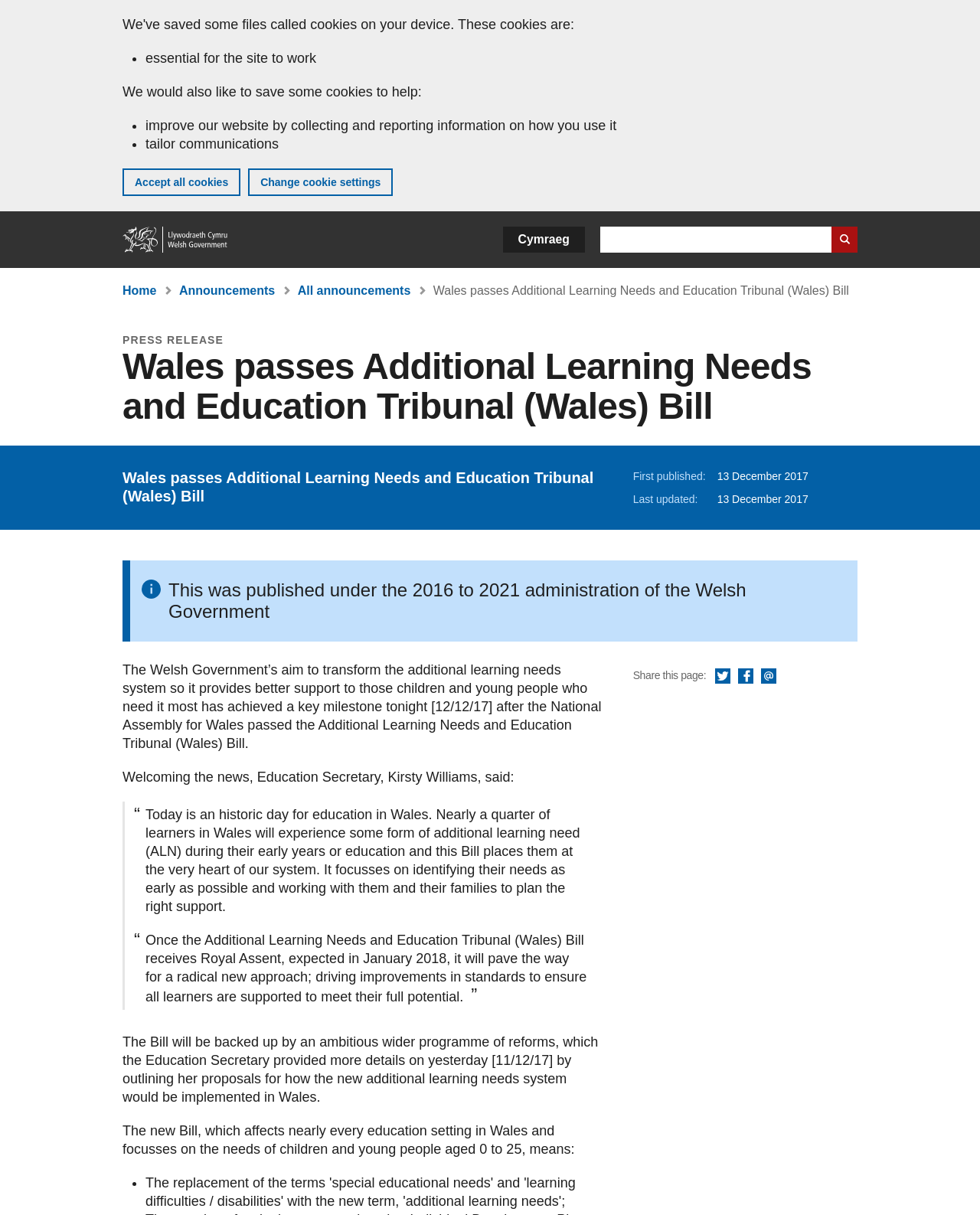What is the date of the press release?
Based on the visual, give a brief answer using one word or a short phrase.

13 December 2017